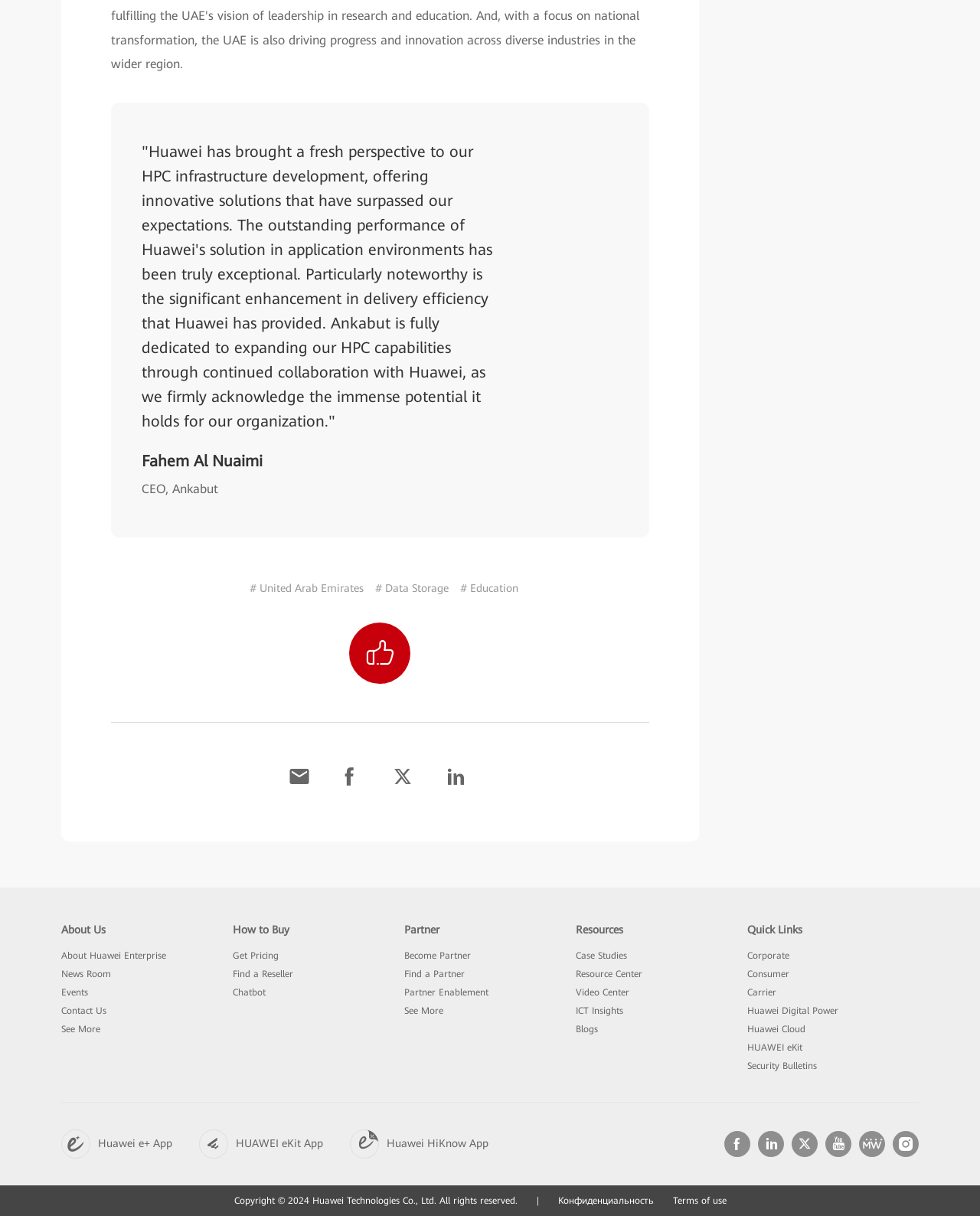What is the name of the CEO quoted on the webpage?
Based on the visual details in the image, please answer the question thoroughly.

The webpage contains a quote from Fahem Al Nuaimi, who is identified as the CEO of Ankabut. This information is obtained from the StaticText elements with IDs 1004 and 1005.